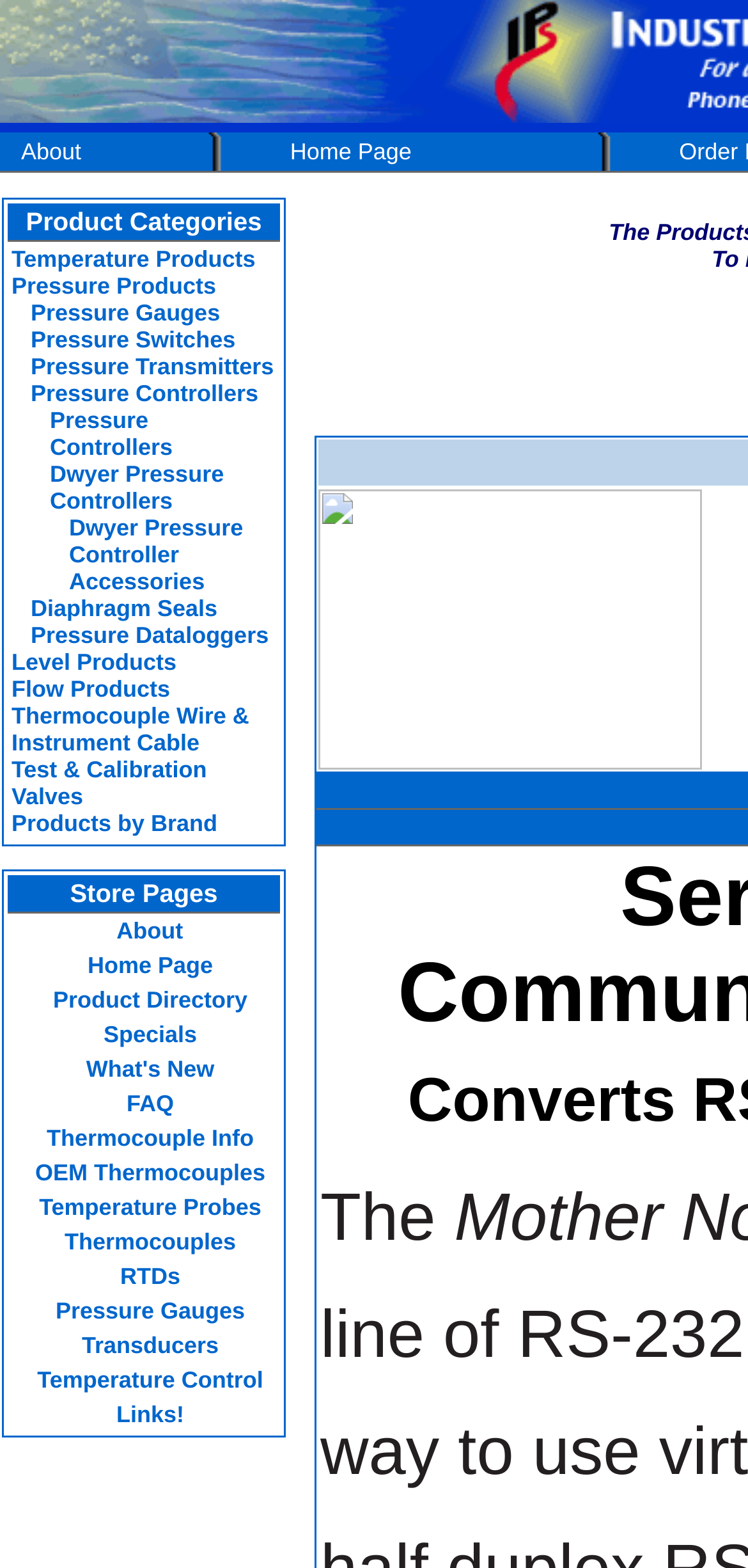Extract the bounding box coordinates for the UI element described as: "Main Menu".

None